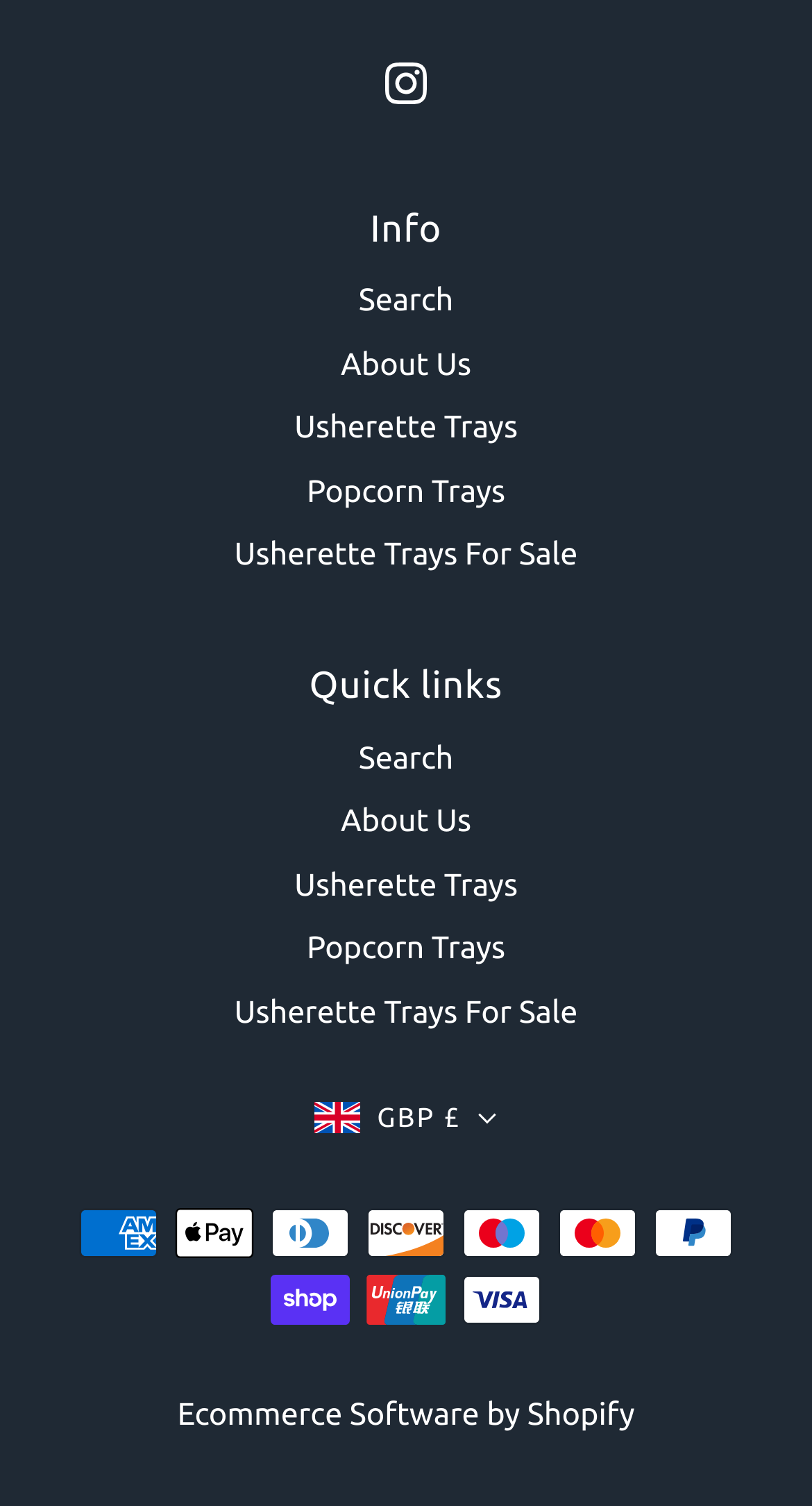Answer with a single word or phrase: 
What is the category of products listed?

Trays